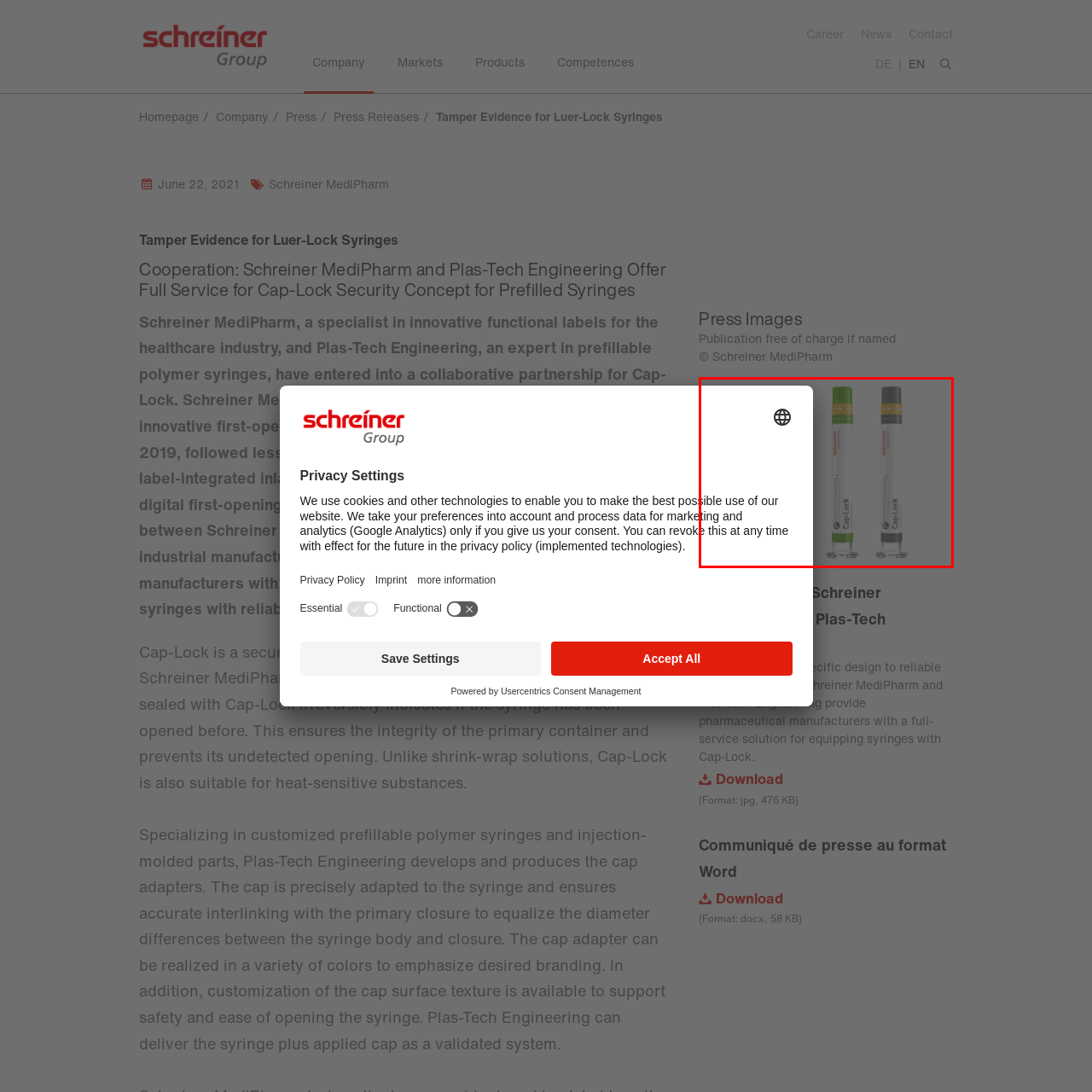What is the significance of distinct colors at the top of the syringes?
Observe the part of the image inside the red bounding box and answer the question concisely with one word or a short phrase.

Tamper-evident capabilities